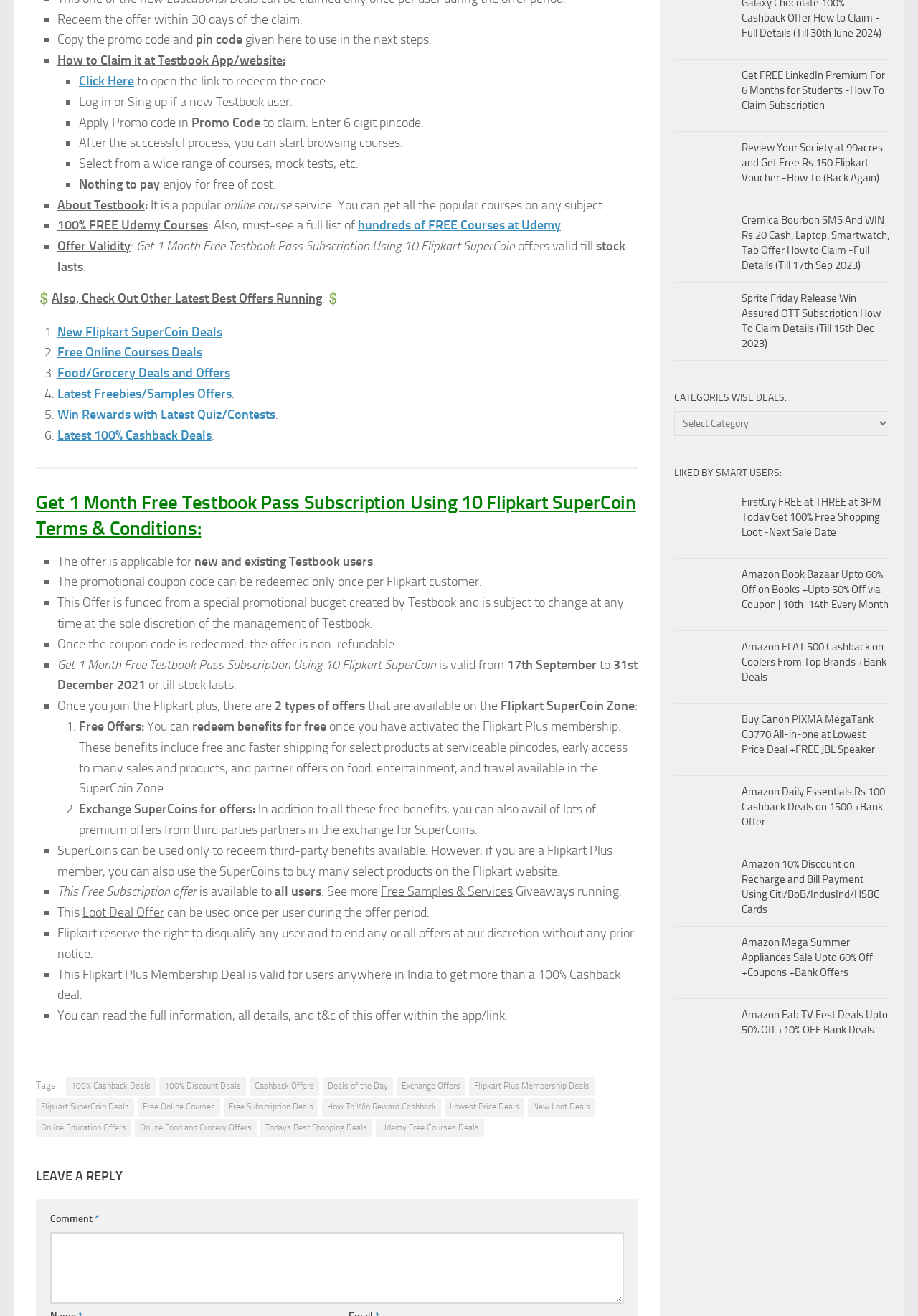Bounding box coordinates should be provided in the format (top-left x, top-left y, bottom-right x, bottom-right y) with all values between 0 and 1. Identify the bounding box for this UI element: Click Here

[0.086, 0.056, 0.146, 0.068]